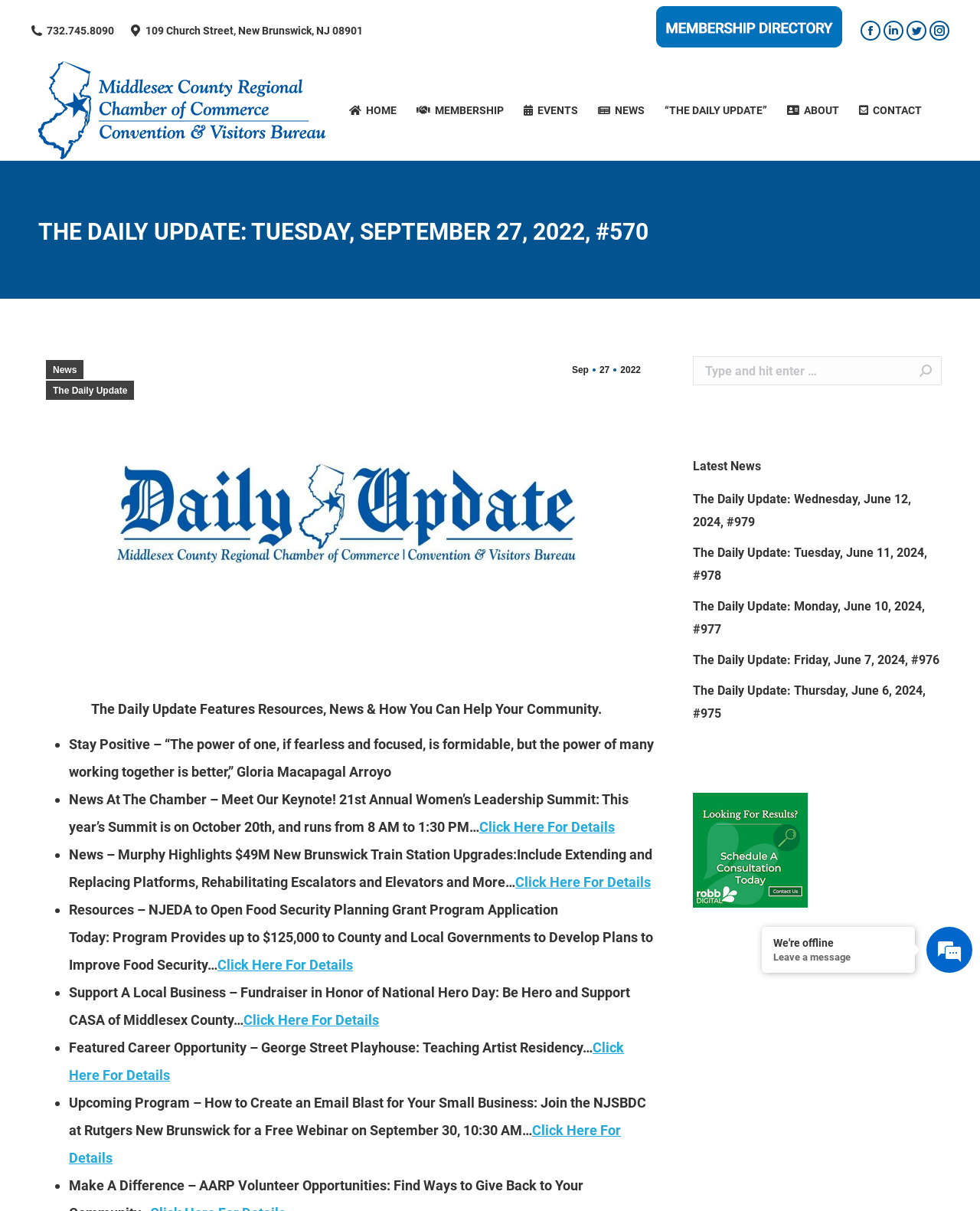Identify the headline of the webpage and generate its text content.

THE DAILY UPDATE: TUESDAY, SEPTEMBER 27, 2022, #570